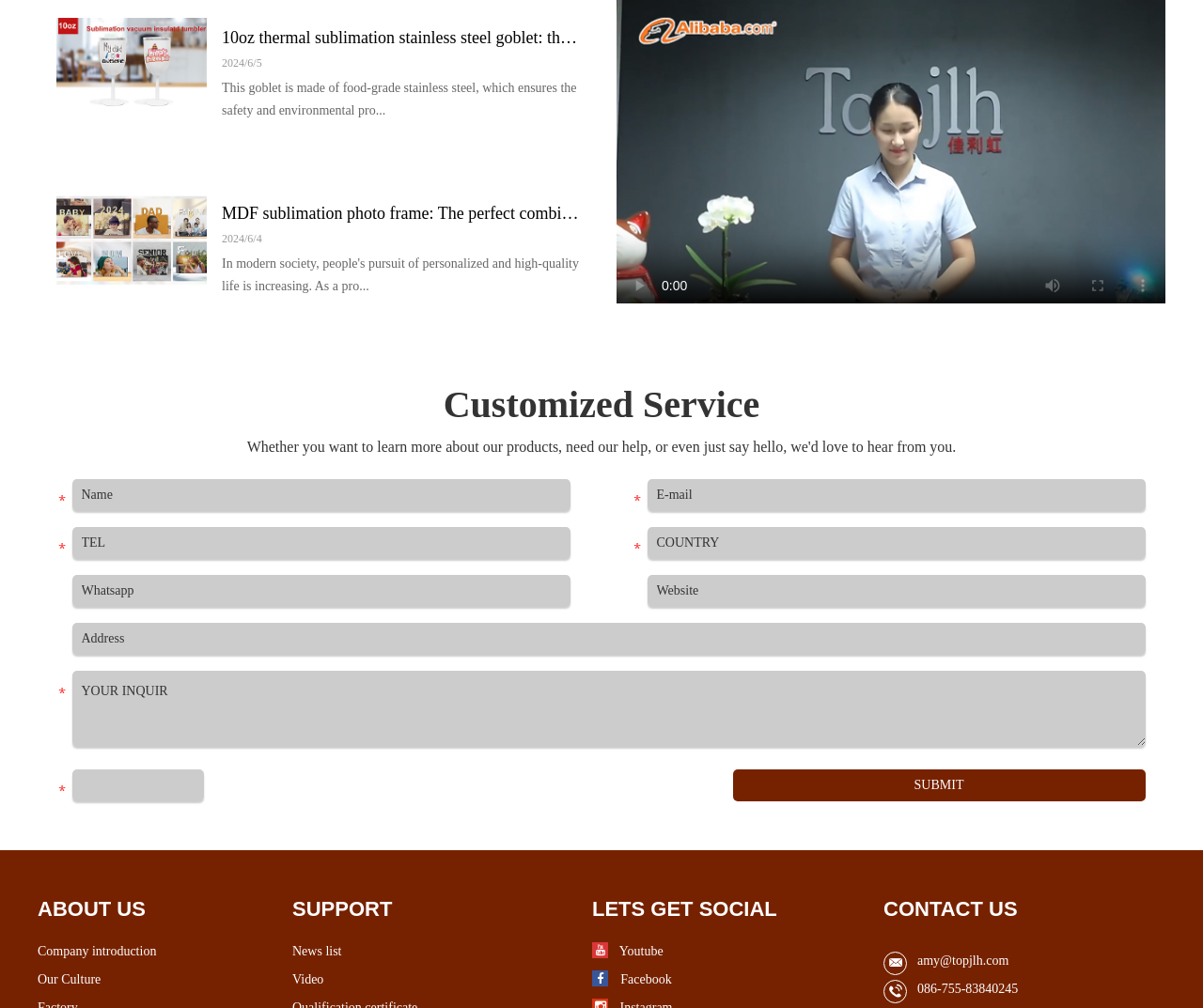Pinpoint the bounding box coordinates of the clickable area needed to execute the instruction: "Expand photo dropdown menu". The coordinates should be specified as four float numbers between 0 and 1, i.e., [left, top, right, bottom].

None